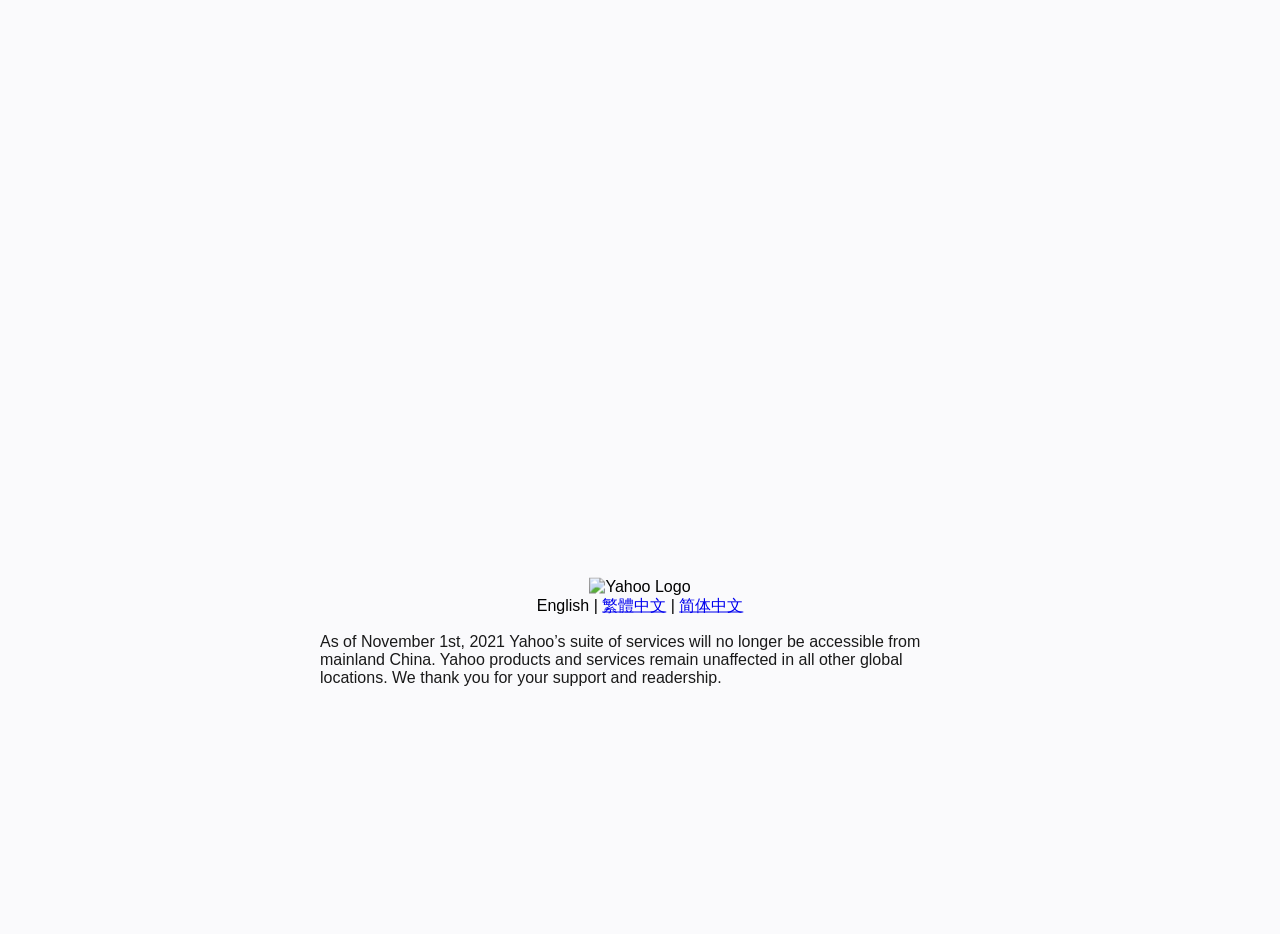Predict the bounding box of the UI element based on the description: "English". The coordinates should be four float numbers between 0 and 1, formatted as [left, top, right, bottom].

[0.419, 0.639, 0.46, 0.657]